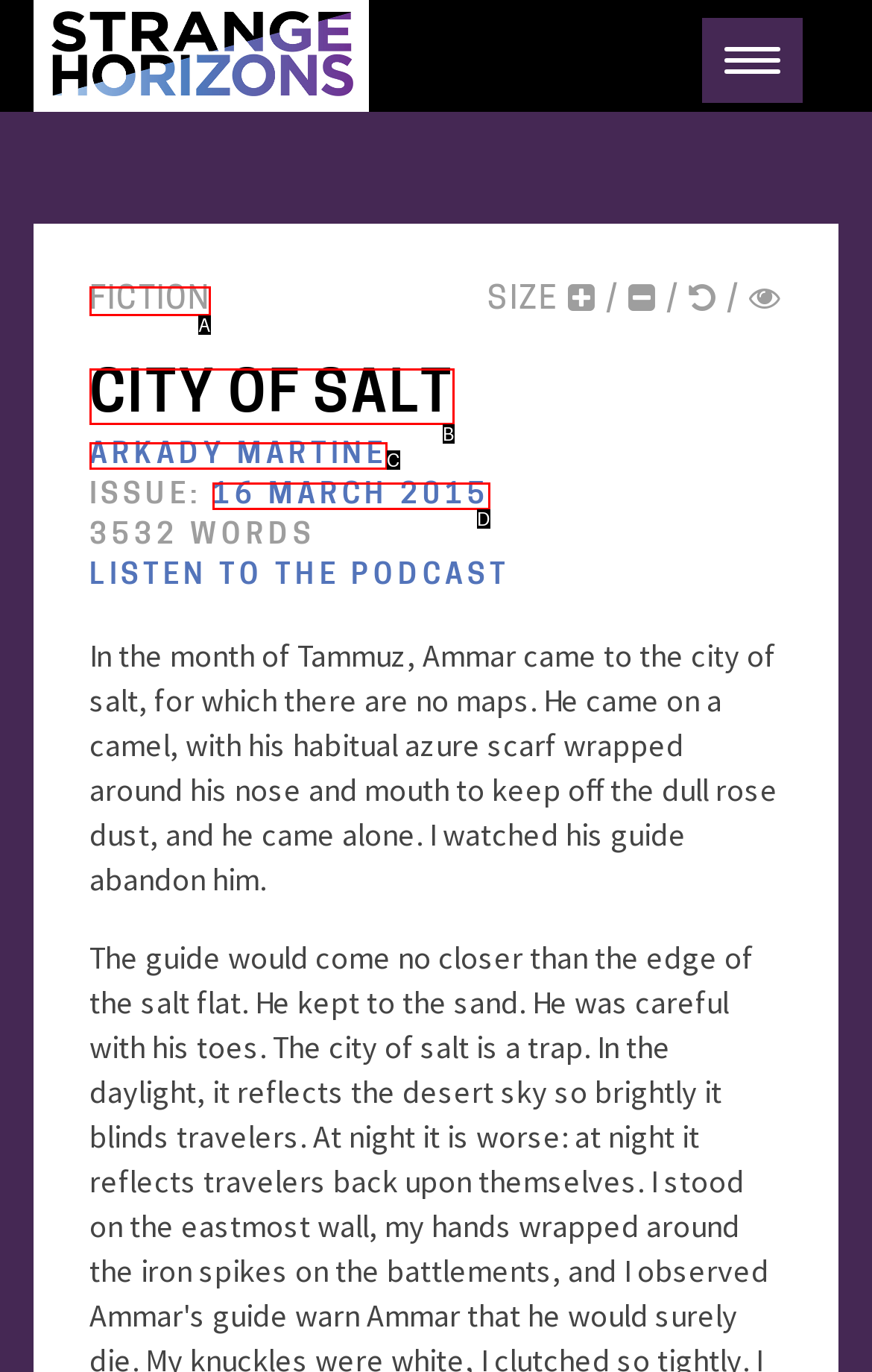From the description: 16 March 2015, identify the option that best matches and reply with the letter of that option directly.

D